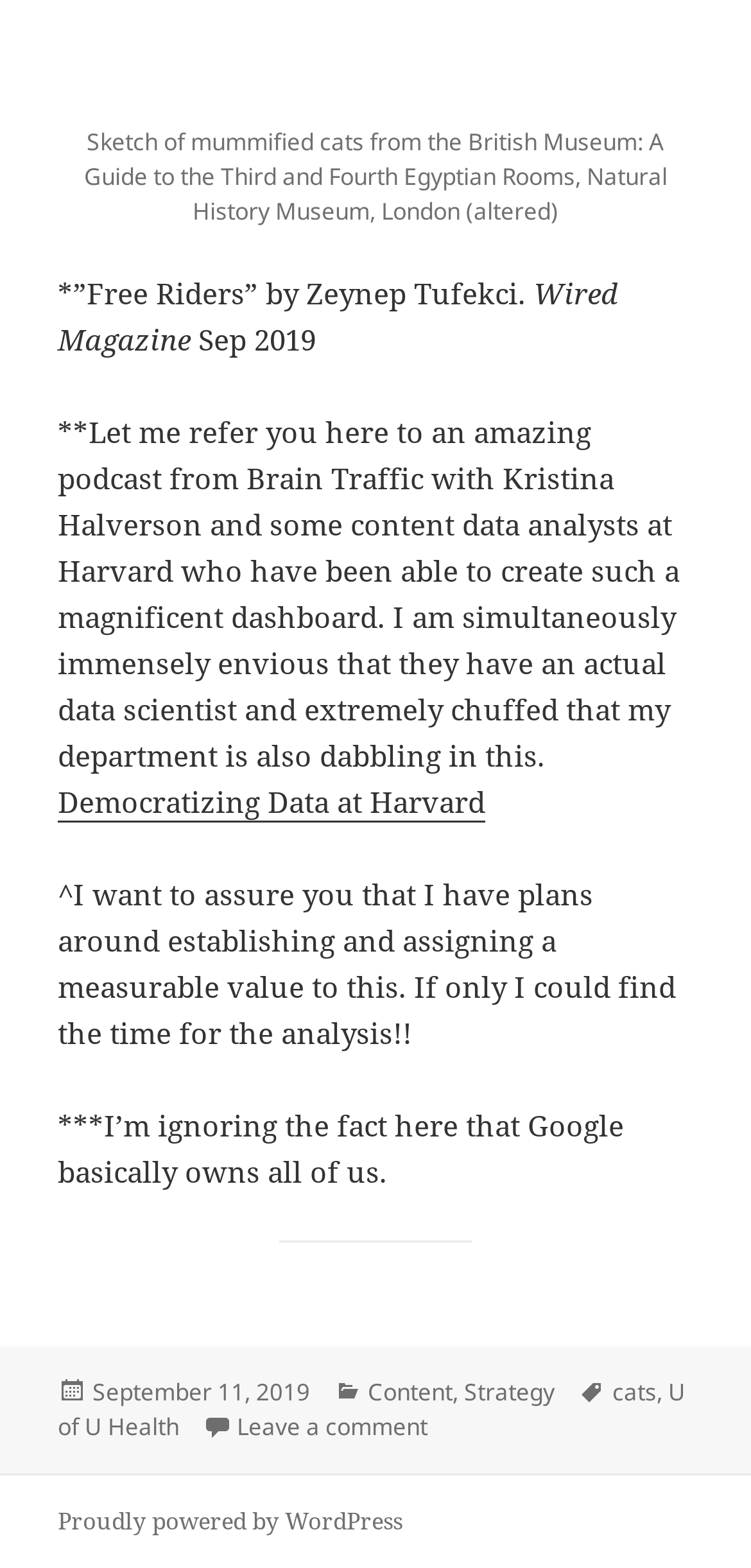Show the bounding box coordinates for the HTML element described as: "cats".

[0.815, 0.877, 0.874, 0.899]